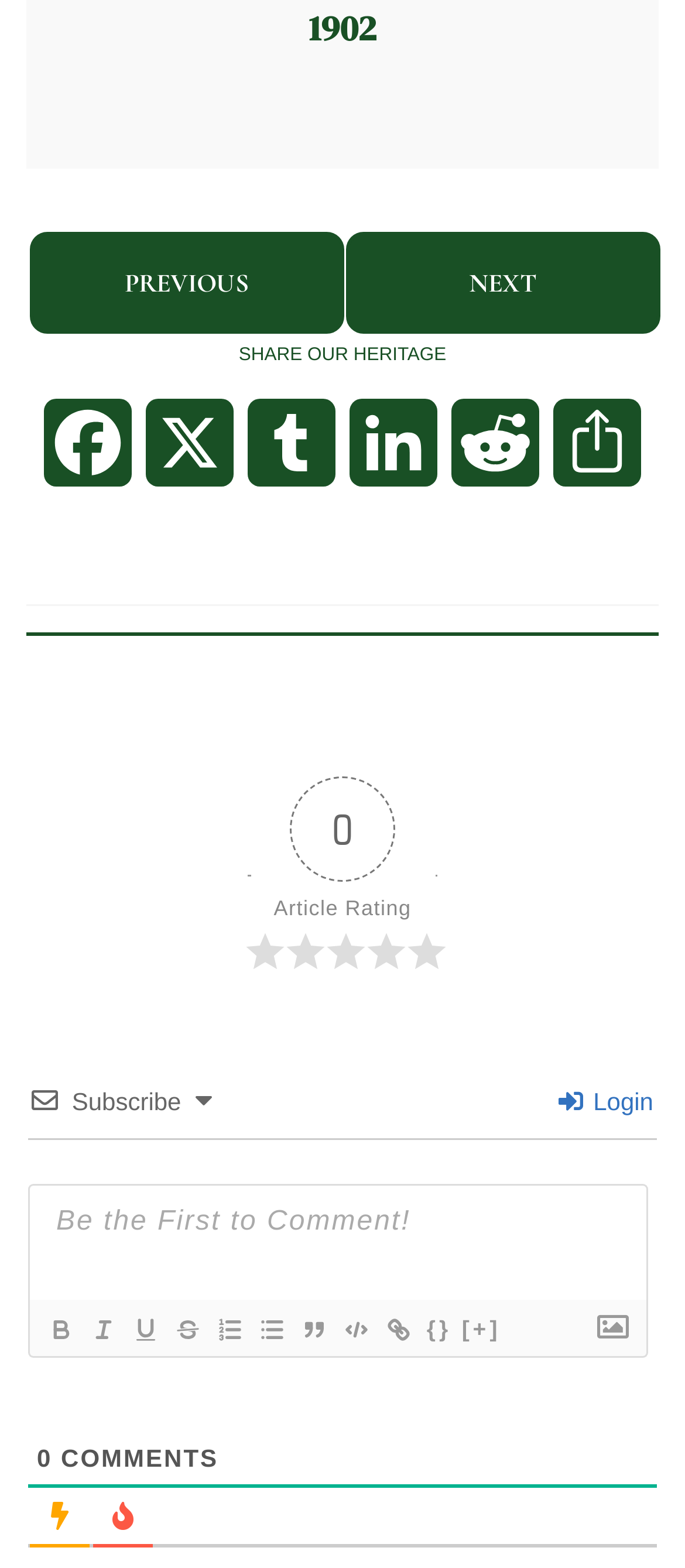From the webpage screenshot, predict the bounding box of the UI element that matches this description: "Kun nødvendige cookies".

None